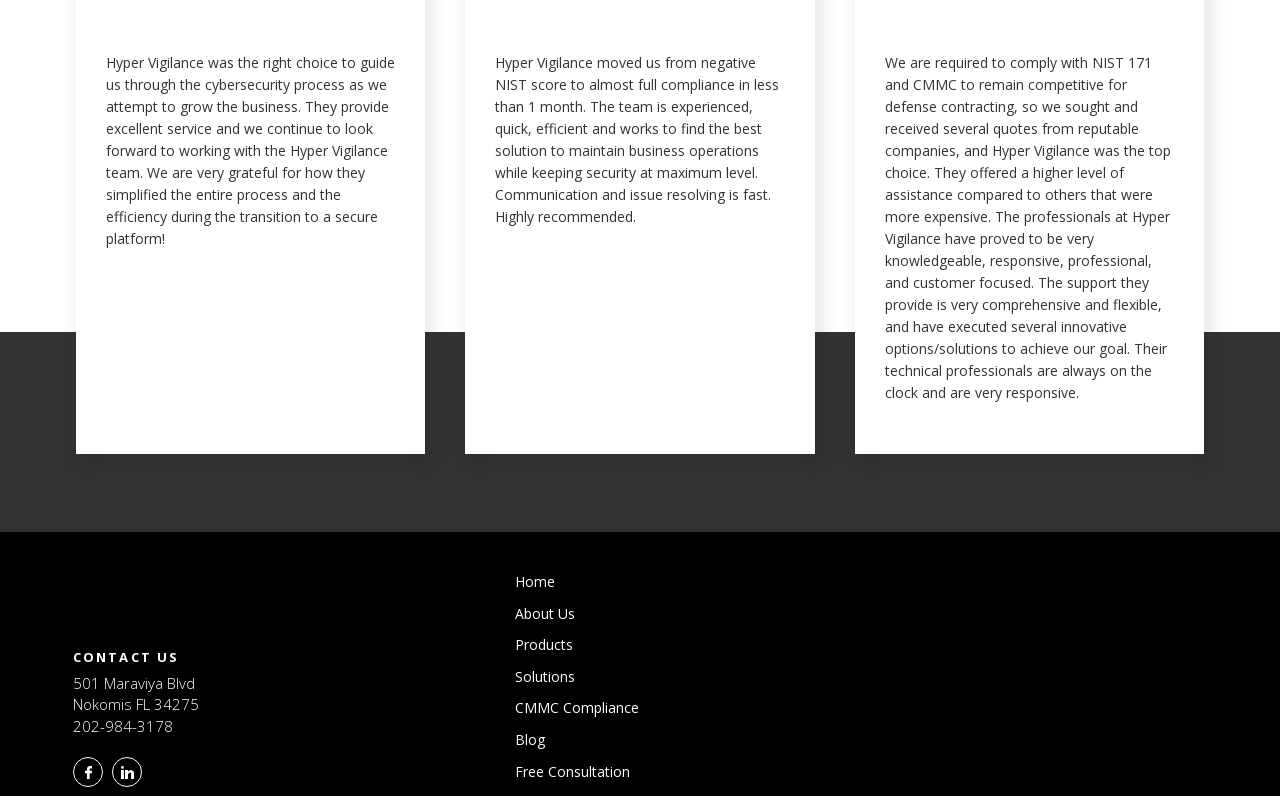What is the address of the company?
Refer to the image and offer an in-depth and detailed answer to the question.

The address is located at the bottom of the webpage, and it consists of three lines of text. The first line is '501 Maraviya Blvd', the second line is 'Nokomis FL', and the third line is '34275'. The bounding box coordinates of the address are [0.057, 0.845, 0.152, 0.87] for the first line, [0.057, 0.872, 0.155, 0.897] for the second line, and [0.057, 0.899, 0.135, 0.924] for the third line.